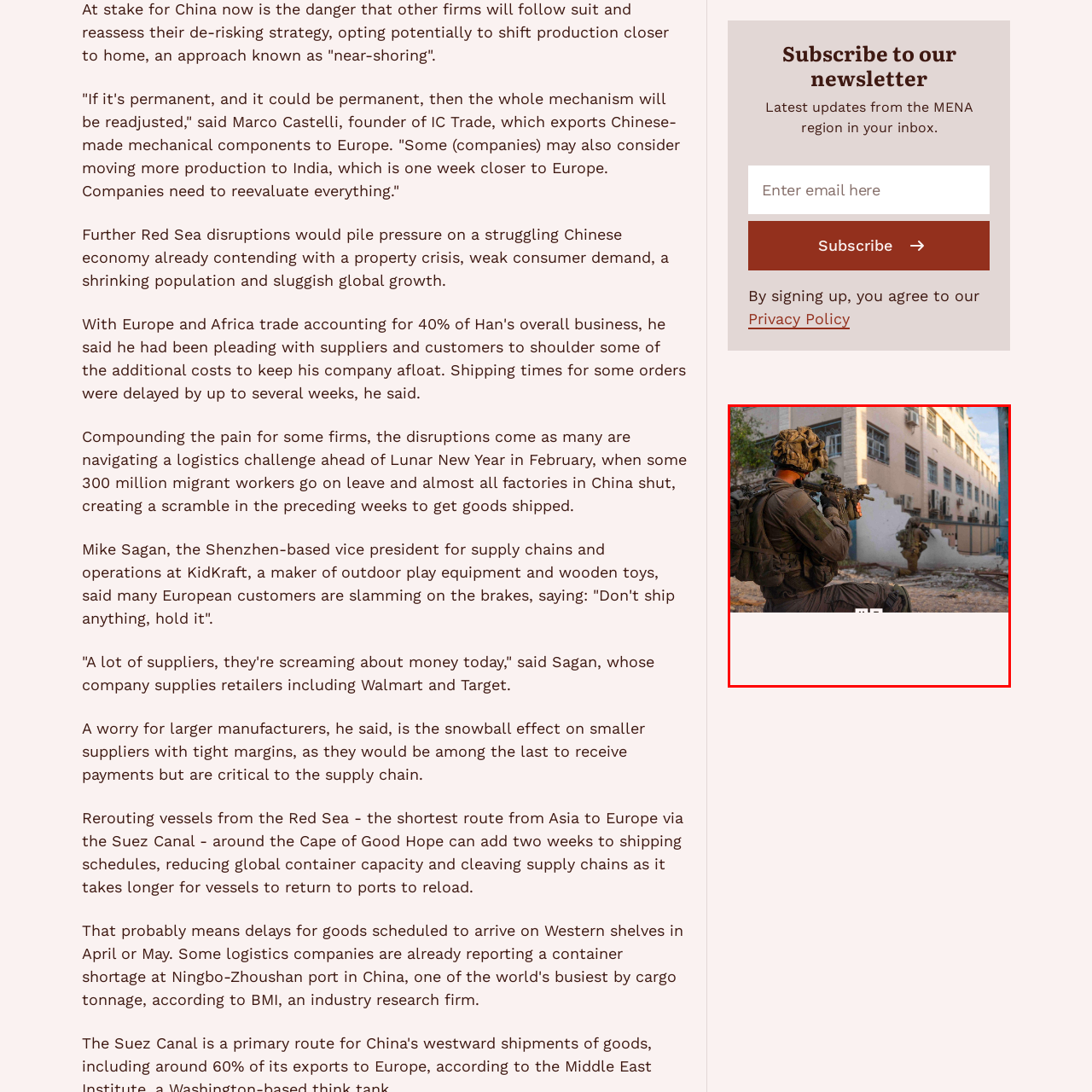Examine the picture highlighted with a red border, What is the purpose of the soldier's gear? Please respond with a single word or phrase.

Protection